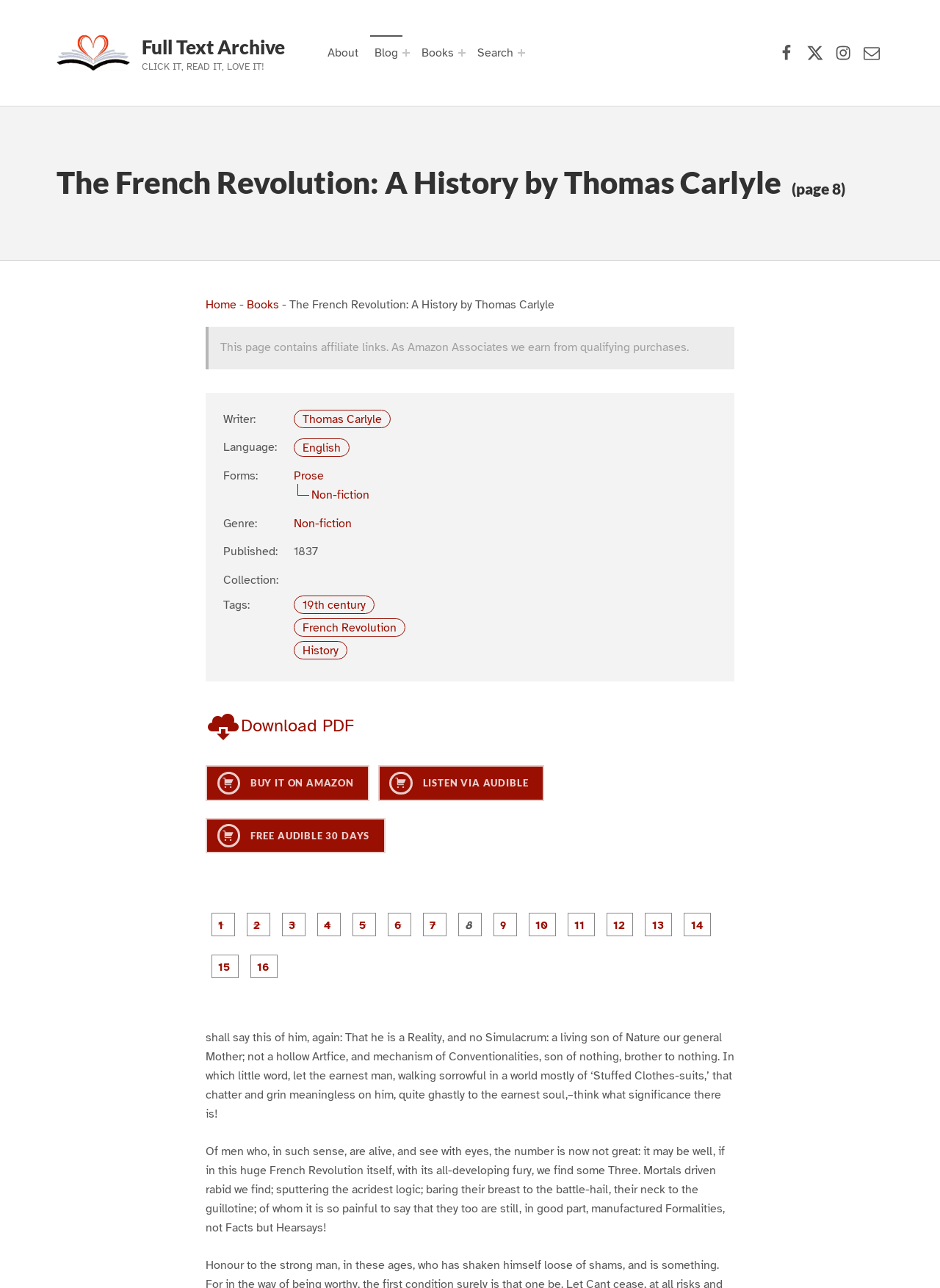What is the language of the book?
Refer to the image and provide a one-word or short phrase answer.

English